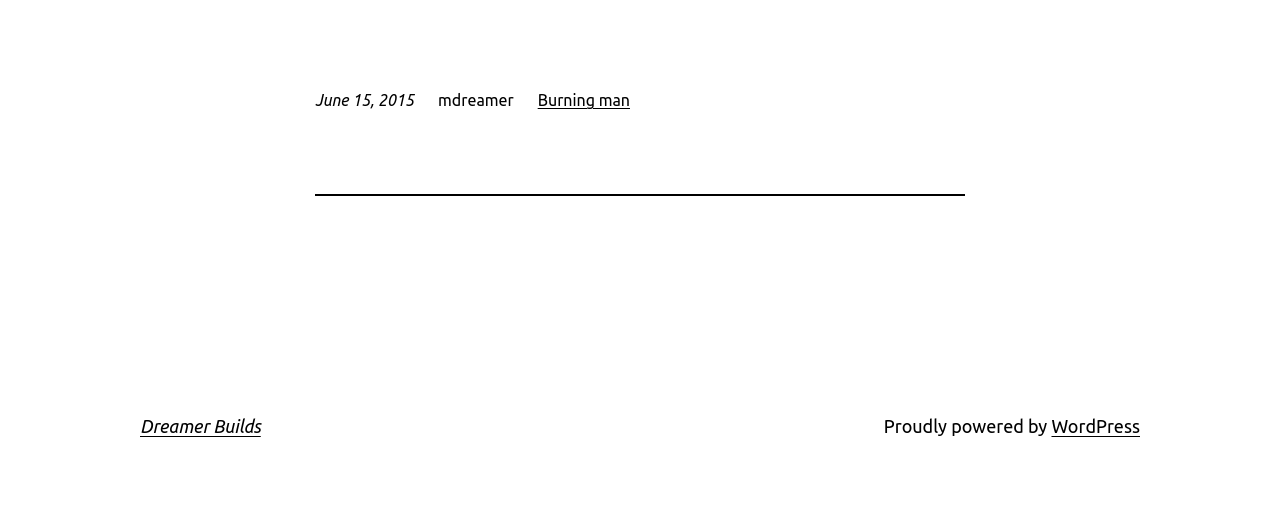Answer the question in one word or a short phrase:
How many links are present in the contentinfo section?

2